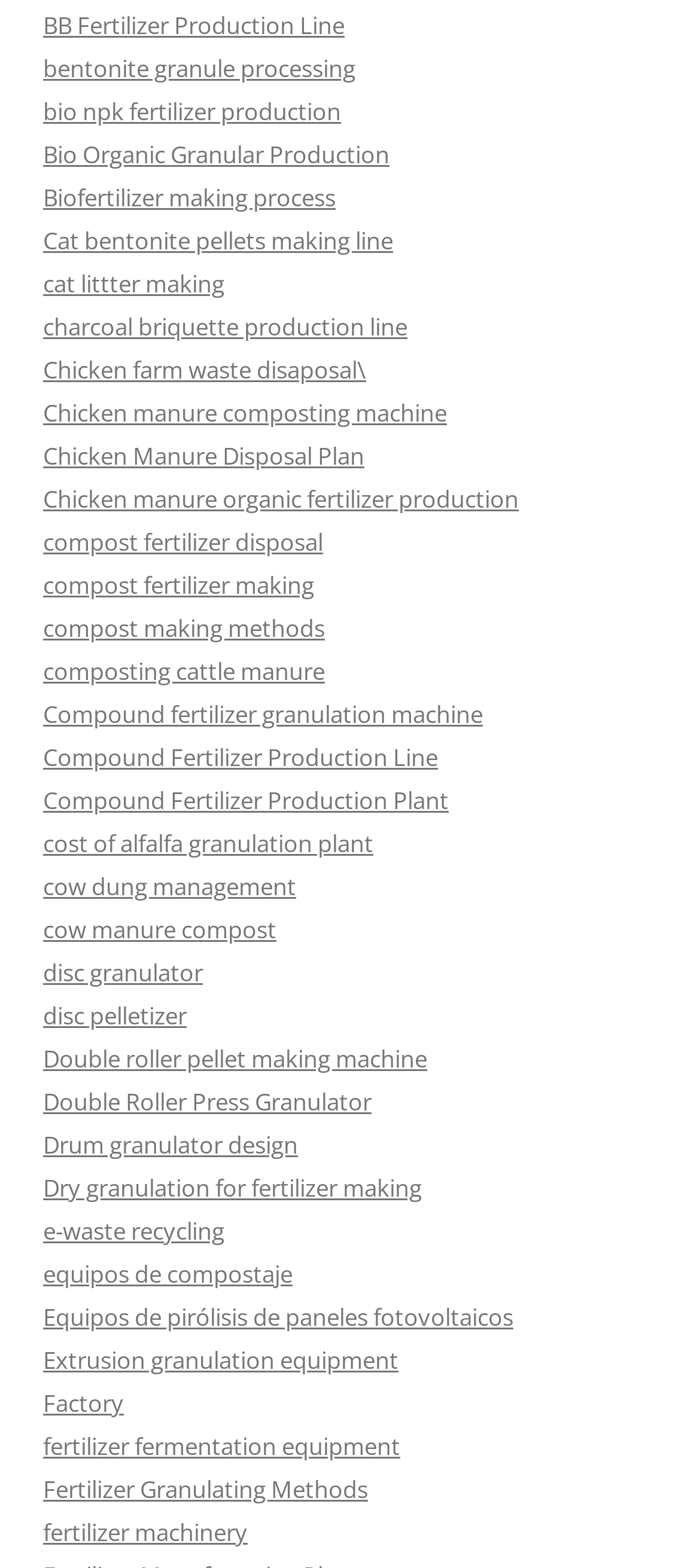Locate the bounding box coordinates of the clickable area needed to fulfill the instruction: "Discover the equipment for fertilizer granulating methods".

[0.062, 0.94, 0.526, 0.96]